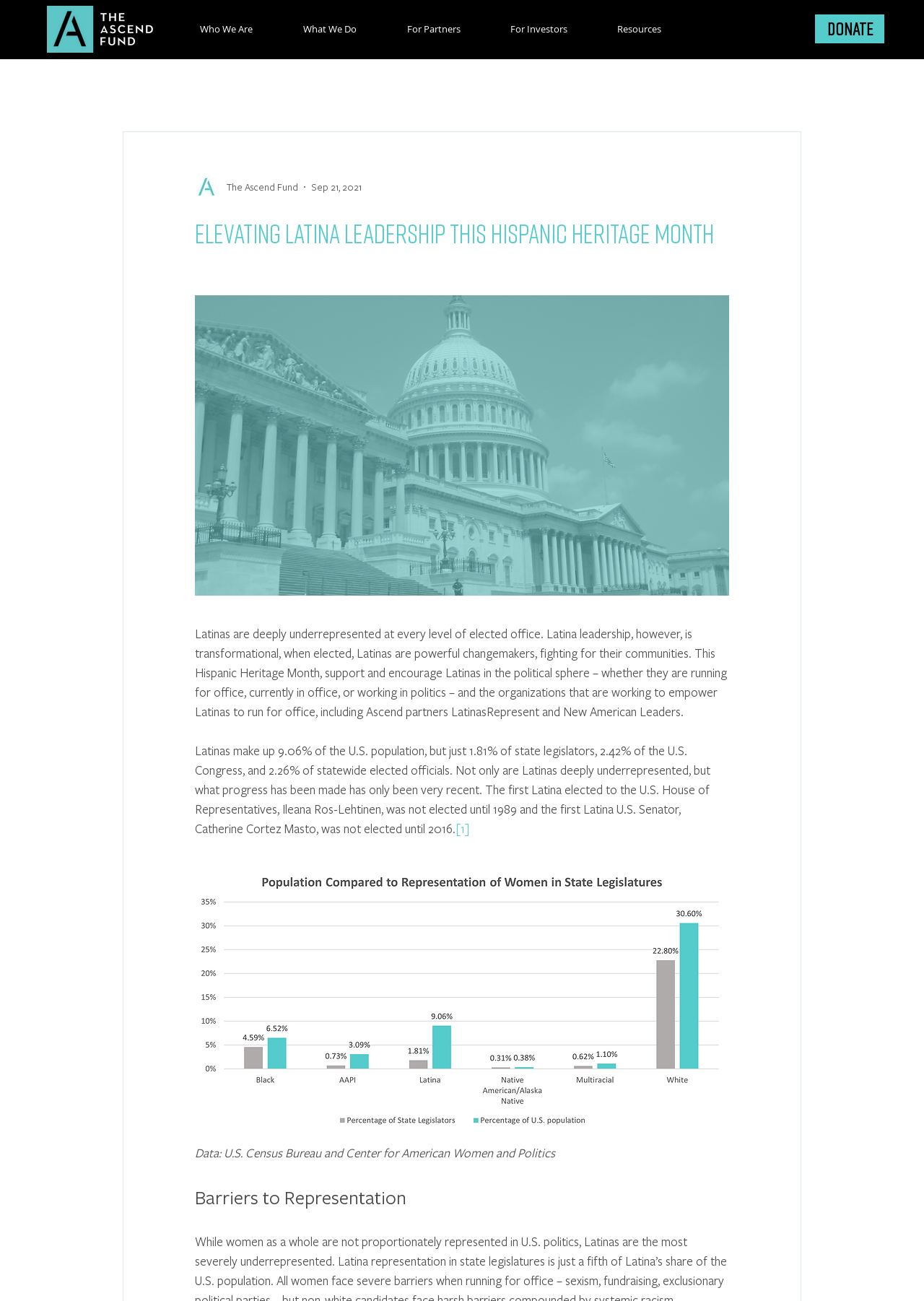Identify the bounding box coordinates for the UI element mentioned here: "For Investors". Provide the coordinates as four float values between 0 and 1, i.e., [left, top, right, bottom].

[0.525, 0.008, 0.641, 0.036]